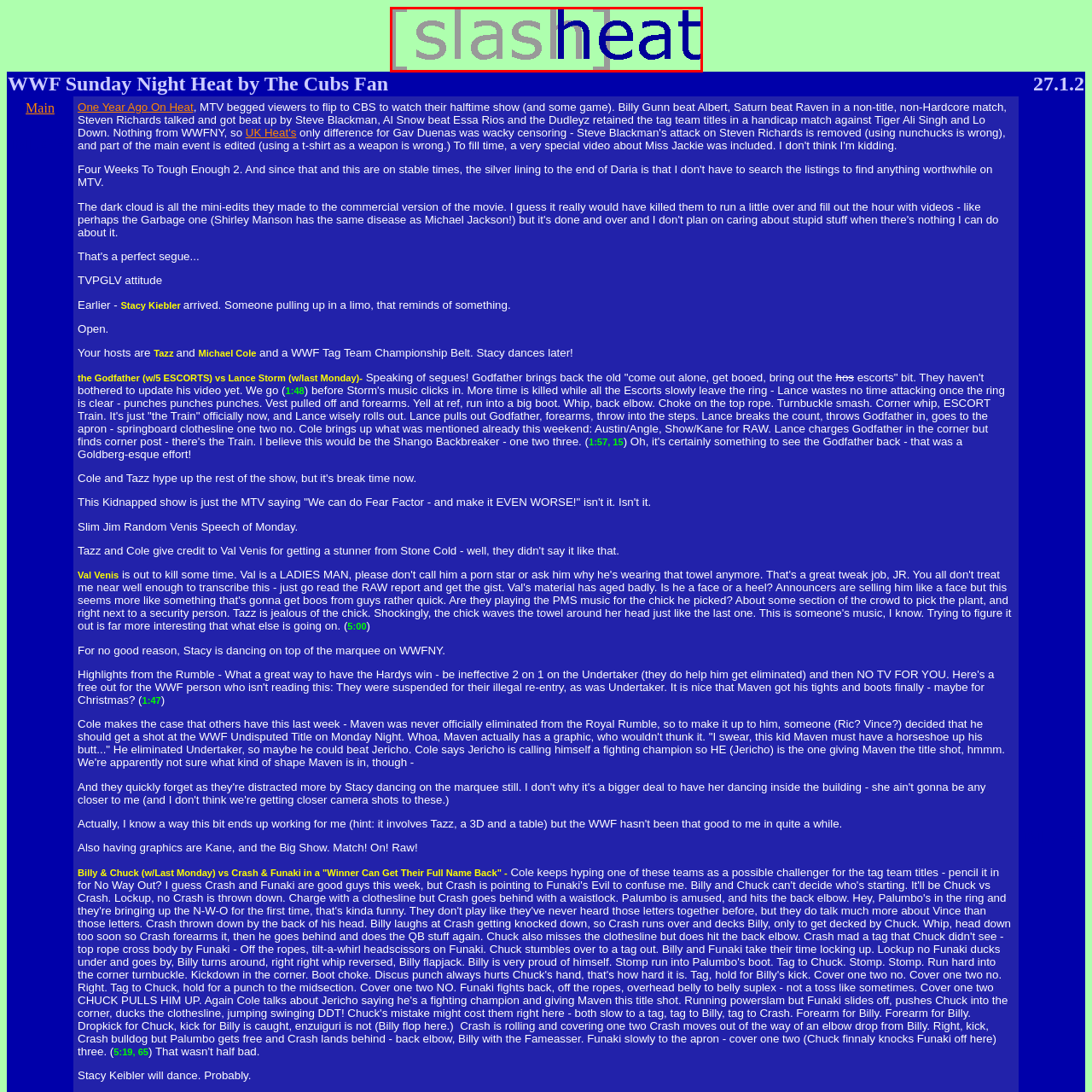Examine the image within the red border and provide a concise answer: What is the theme of the webpage?

pop culture wrestling updates